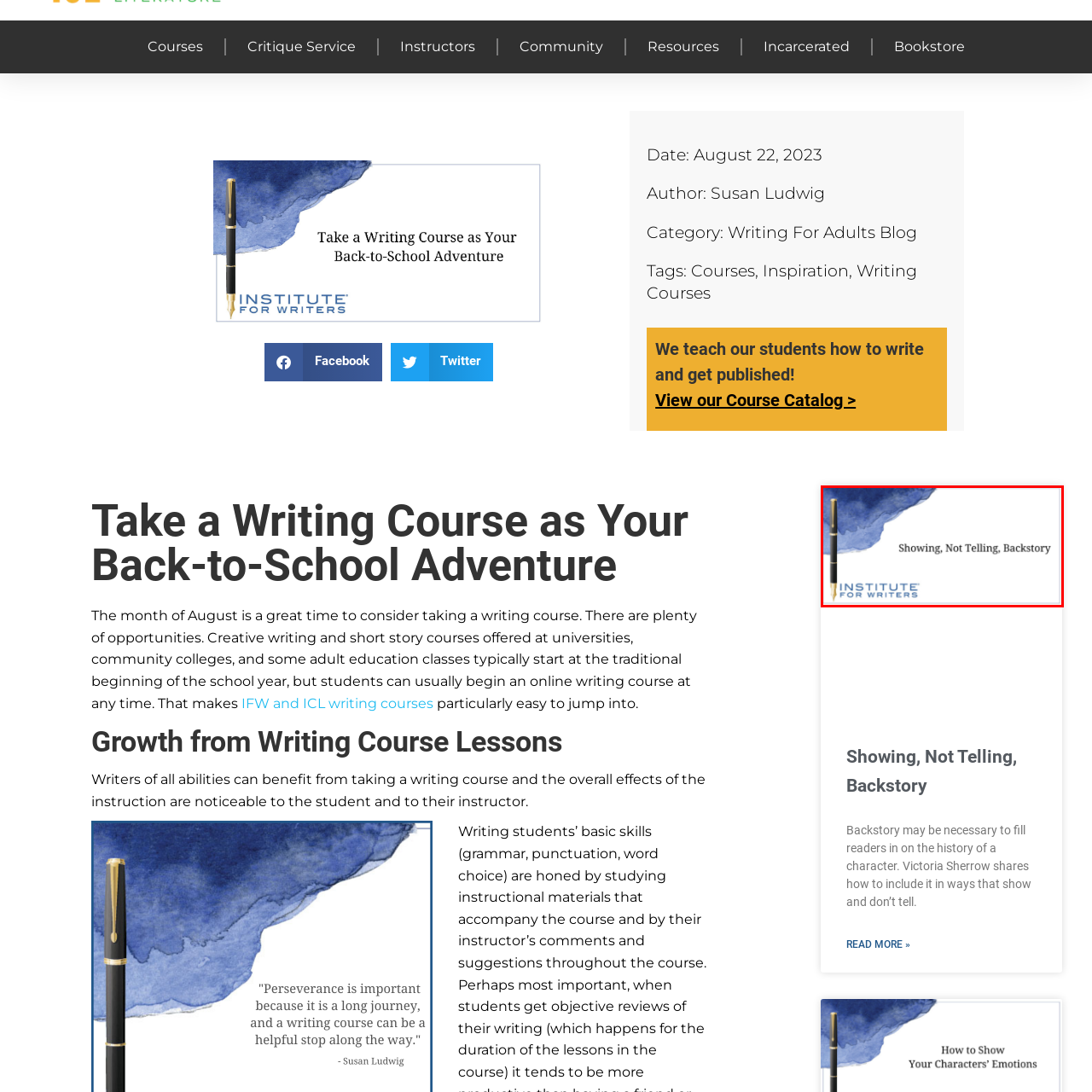Inspect the image within the red box and provide a detailed and thorough answer to the following question: Where is the logo of the Institute for Writers located?

According to the caption, the logo of the Institute for Writers appears at the bottom left of the image.